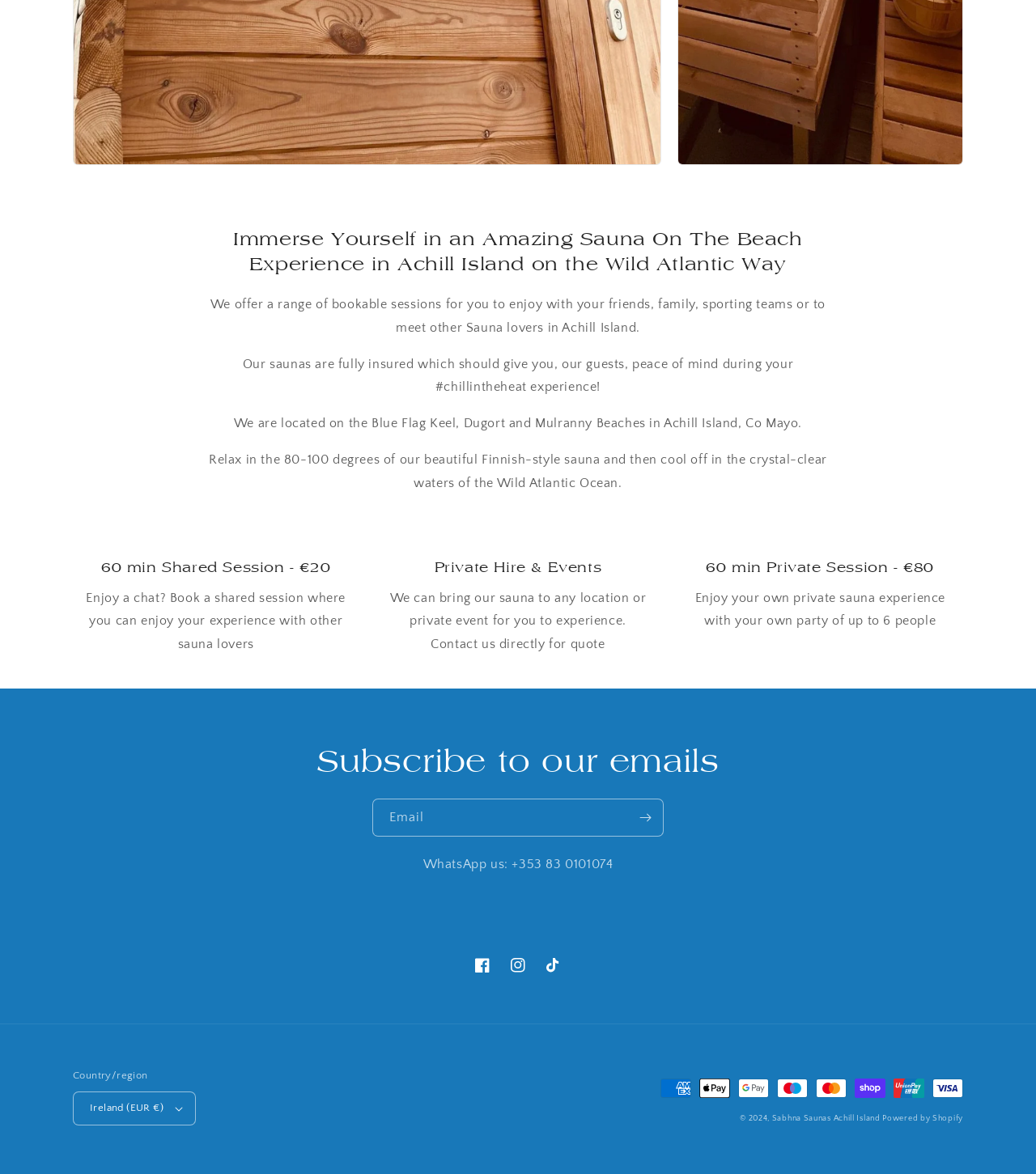Identify the bounding box coordinates of the section that should be clicked to achieve the task described: "Contact us on WhatsApp".

[0.408, 0.73, 0.592, 0.742]